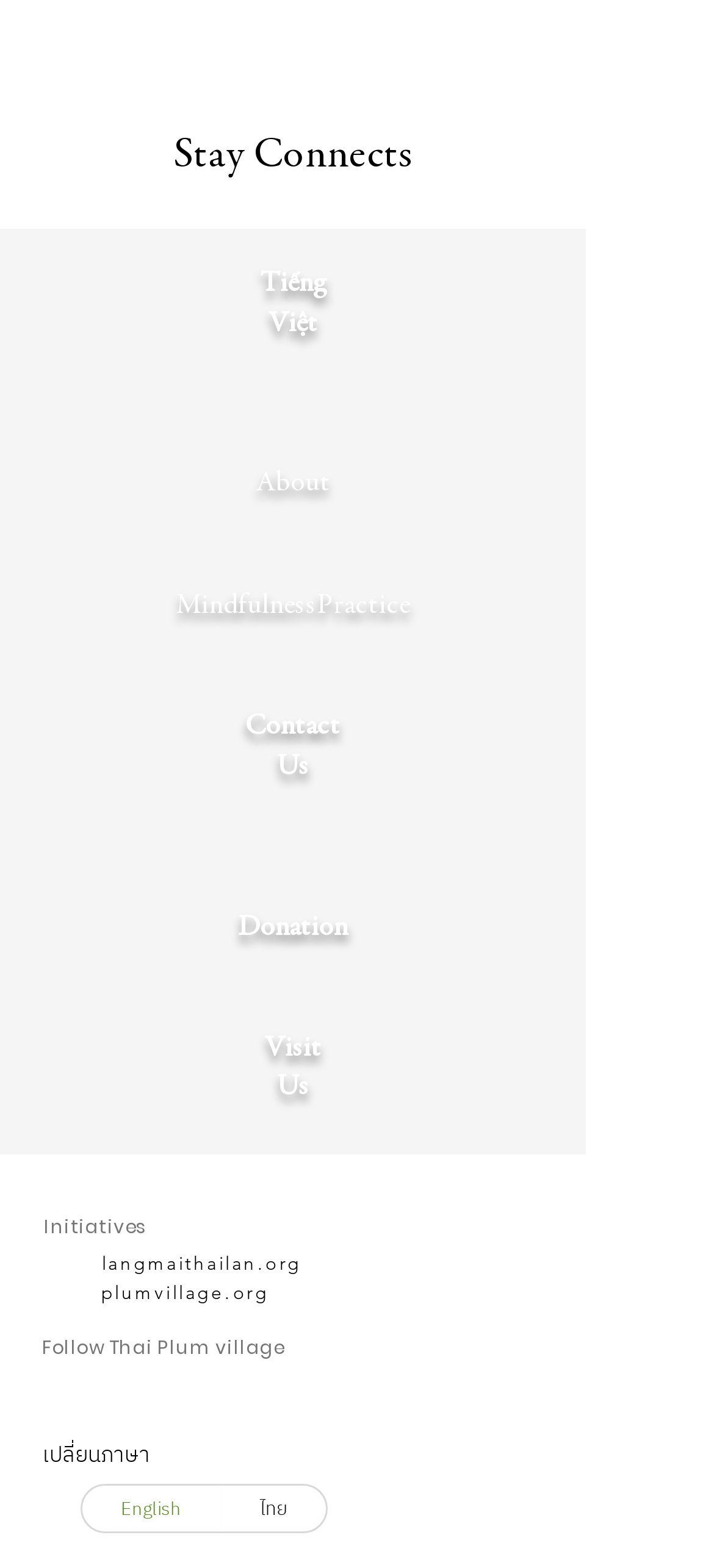How many language options are available?
Your answer should be a single word or phrase derived from the screenshot.

2